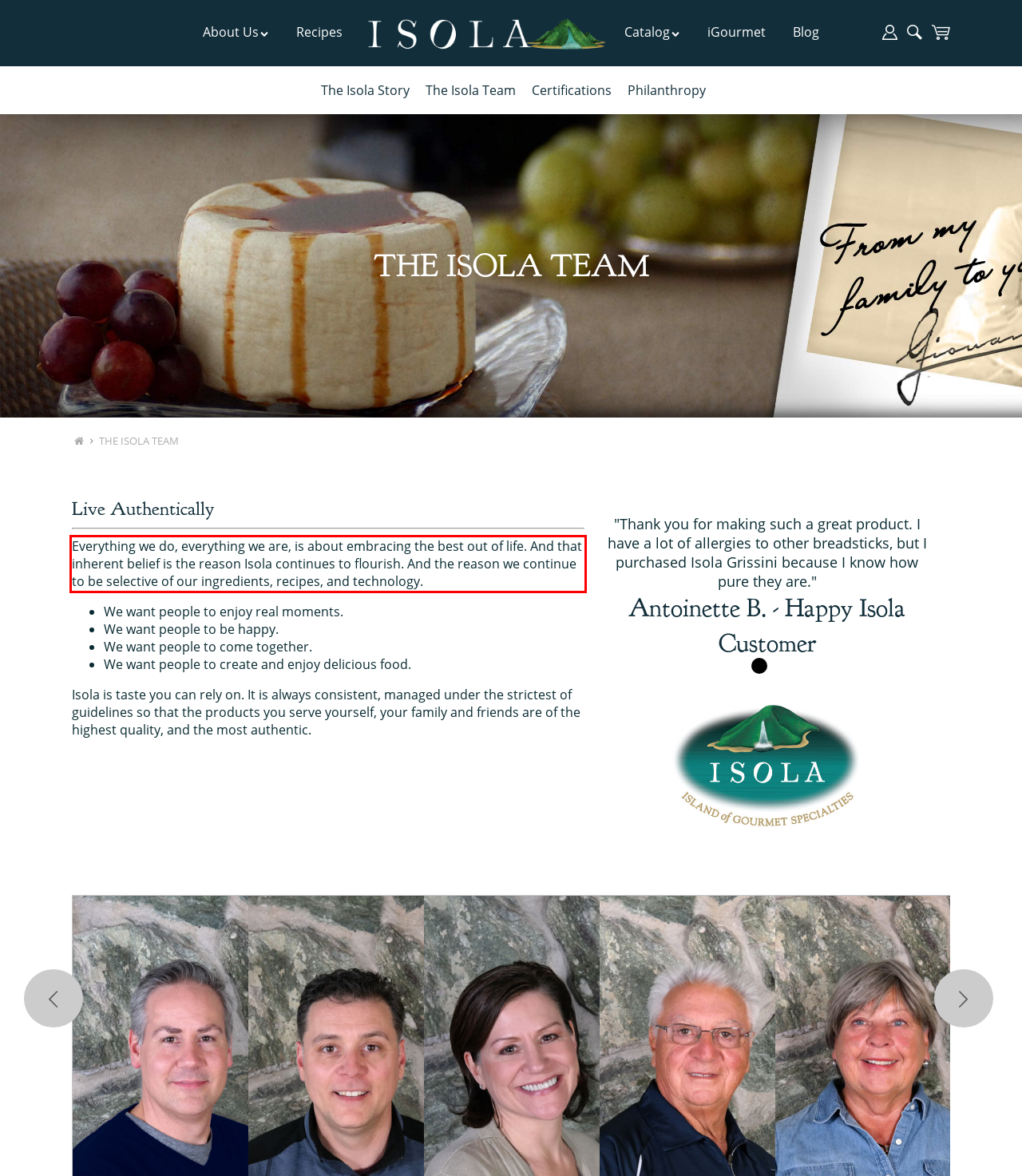Given a webpage screenshot, locate the red bounding box and extract the text content found inside it.

Everything we do, everything we are, is about embracing the best out of life. And that inherent belief is the reason Isola continues to flourish. And the reason we continue to be selective of our ingredients, recipes, and technology.